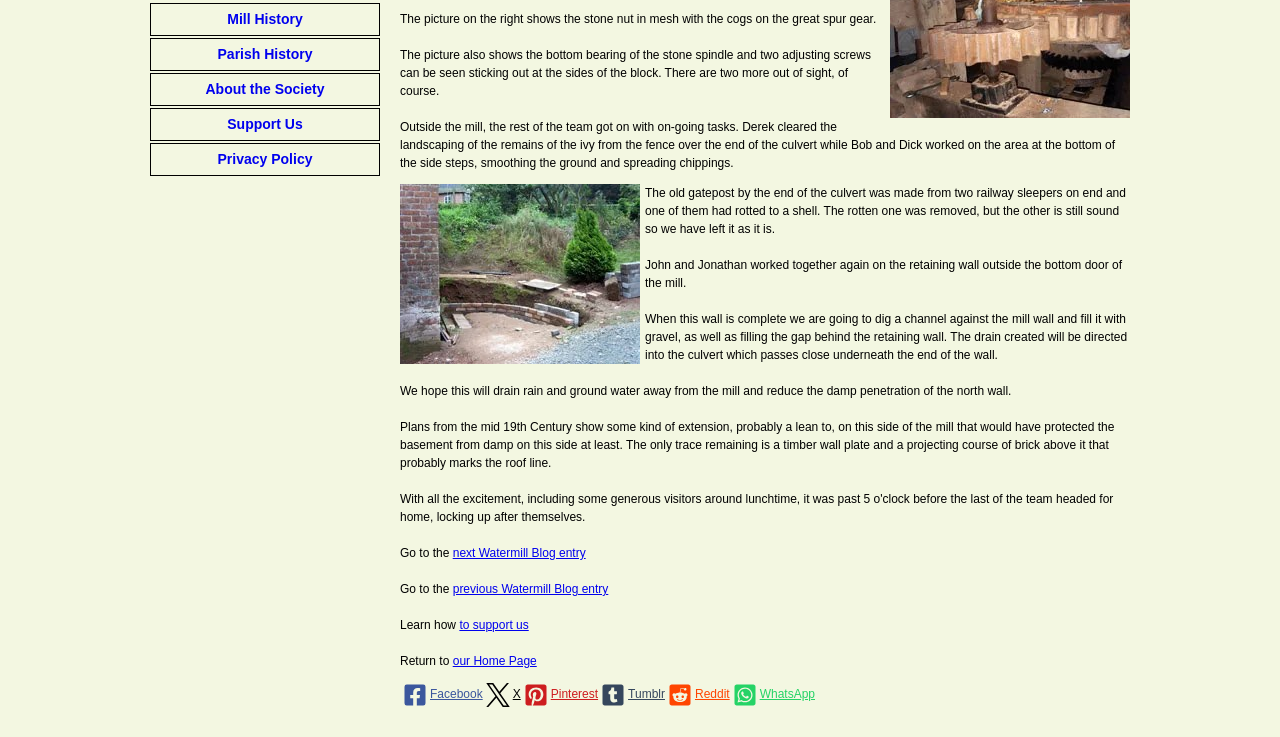Please find the bounding box coordinates in the format (top-left x, top-left y, bottom-right x, bottom-right y) for the given element description. Ensure the coordinates are floating point numbers between 0 and 1. Description: Help en veelgestelde vragen

None